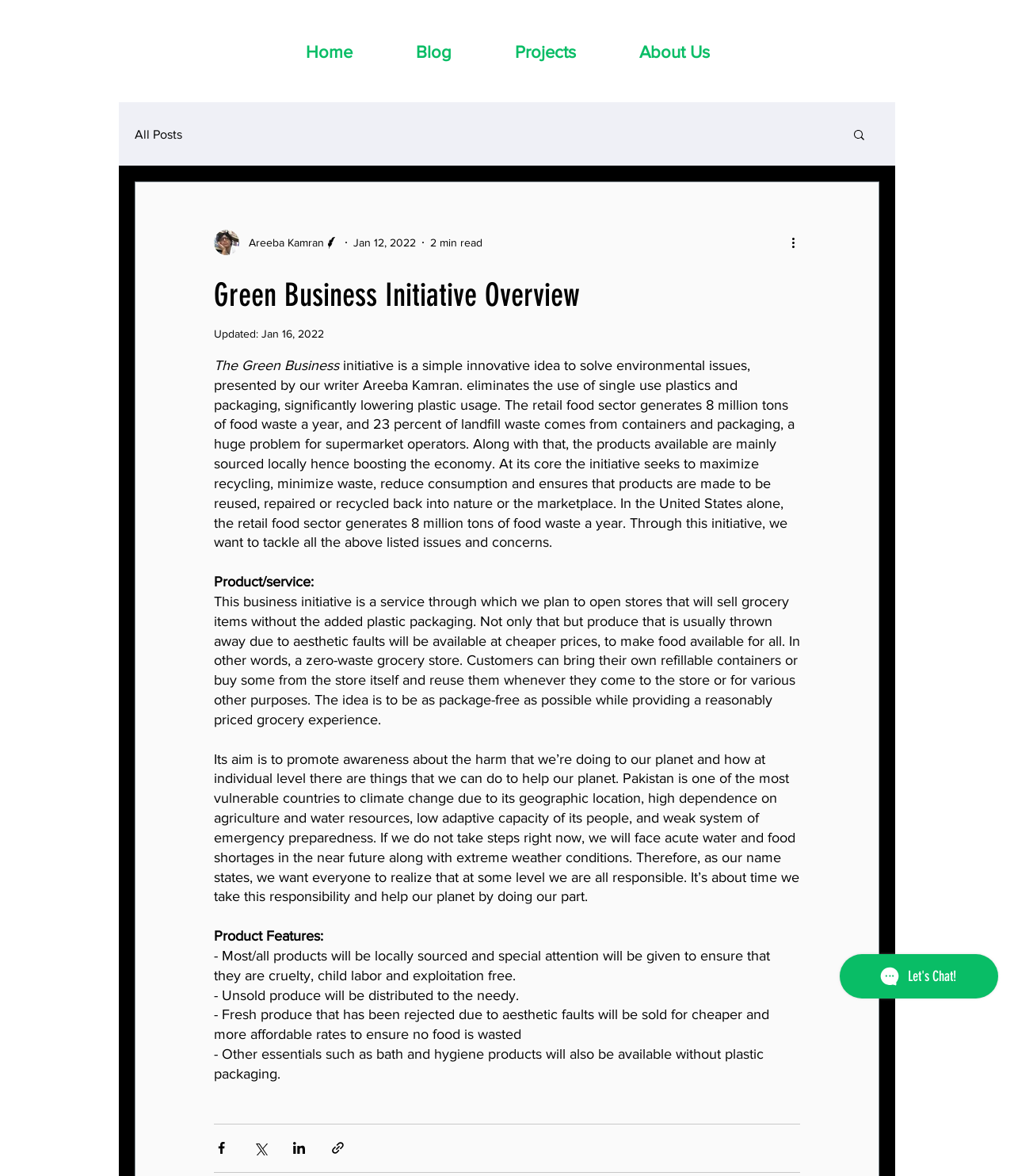Who is the writer of the Green Business Initiative?
Provide a short answer using one word or a brief phrase based on the image.

Areeba Kamran